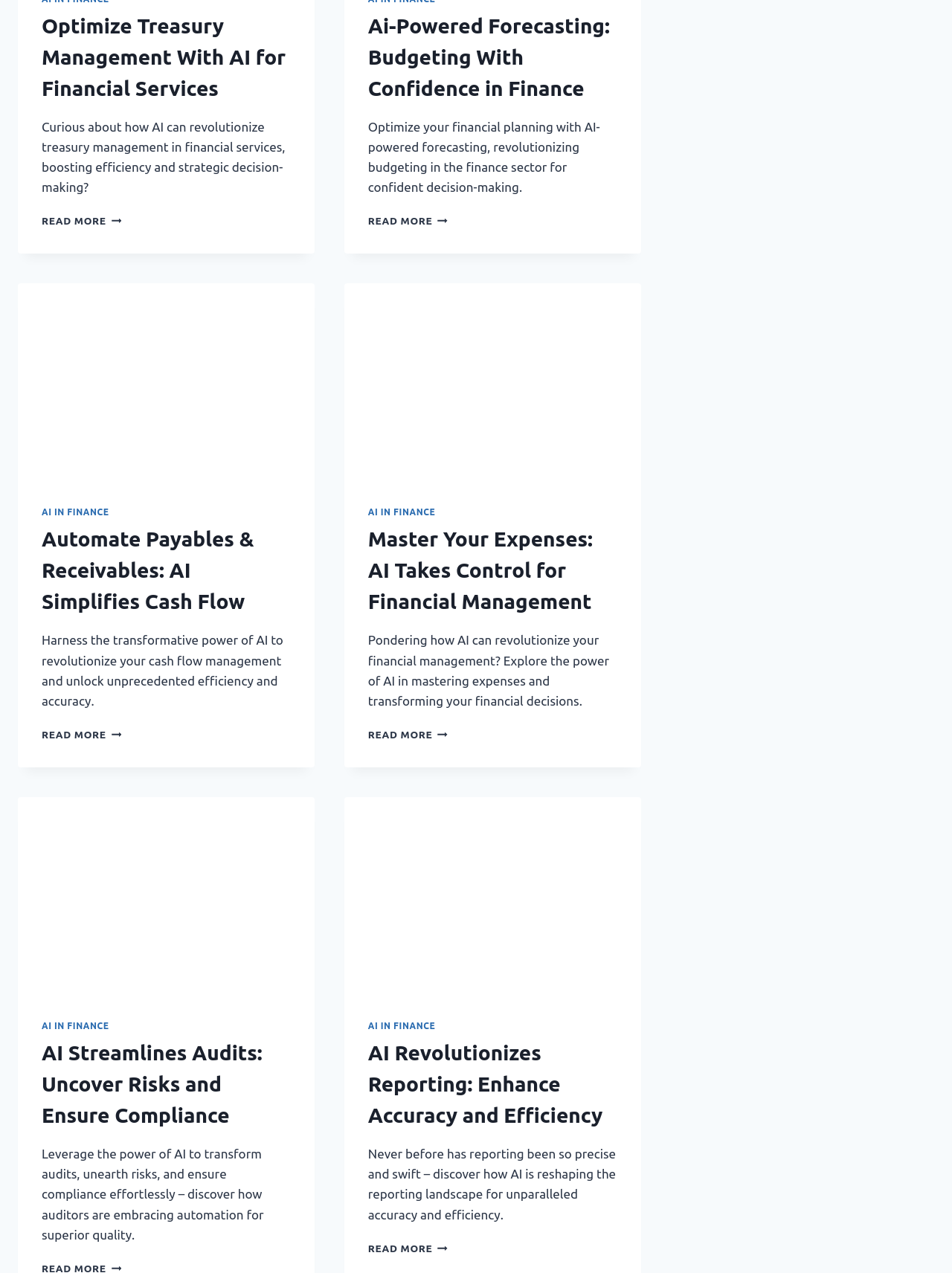What is the tone of the webpage?
Observe the image and answer the question with a one-word or short phrase response.

Informative and promotional